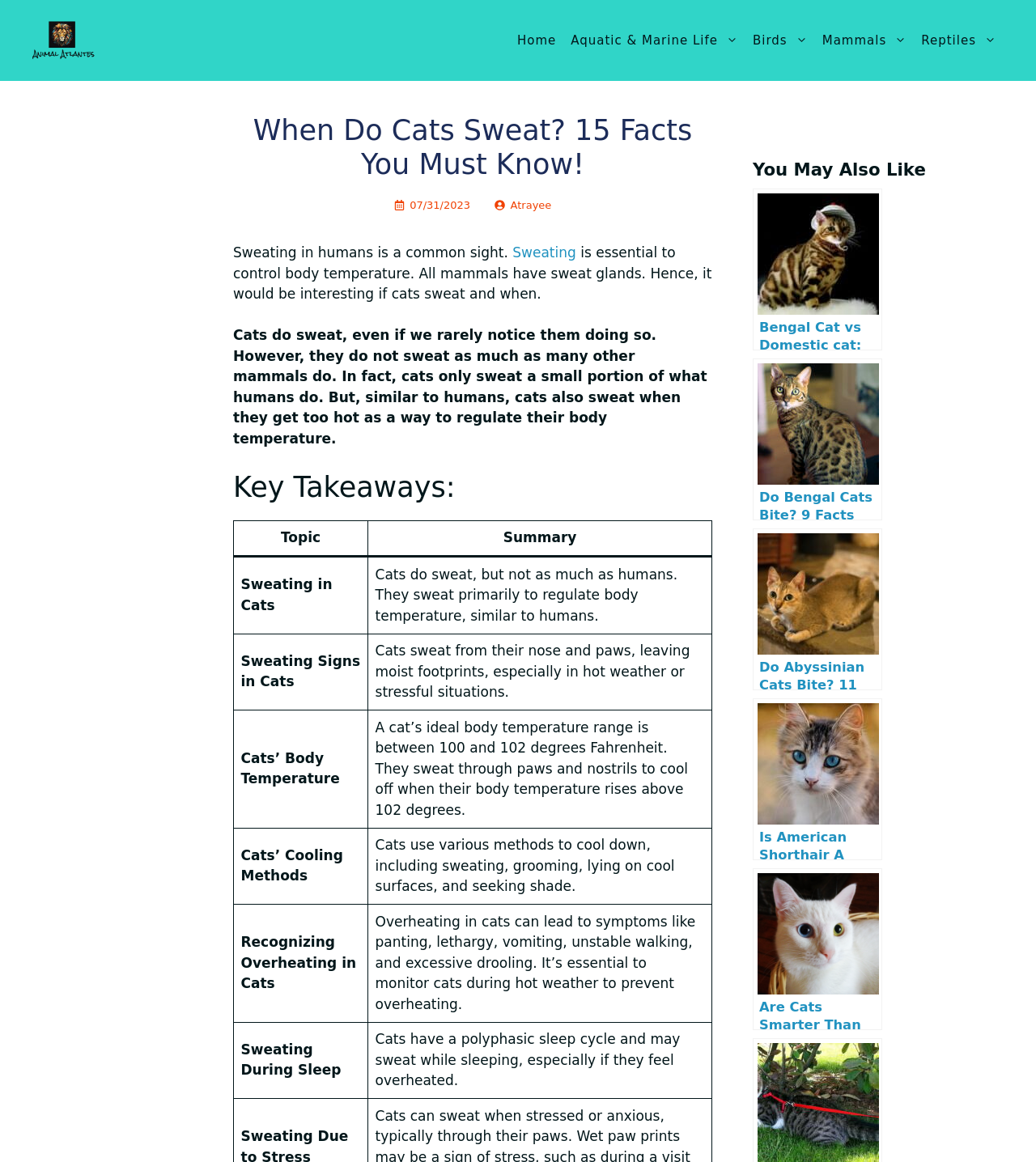Find the bounding box coordinates of the element's region that should be clicked in order to follow the given instruction: "Click the 'Home' link". The coordinates should consist of four float numbers between 0 and 1, i.e., [left, top, right, bottom].

[0.492, 0.014, 0.544, 0.056]